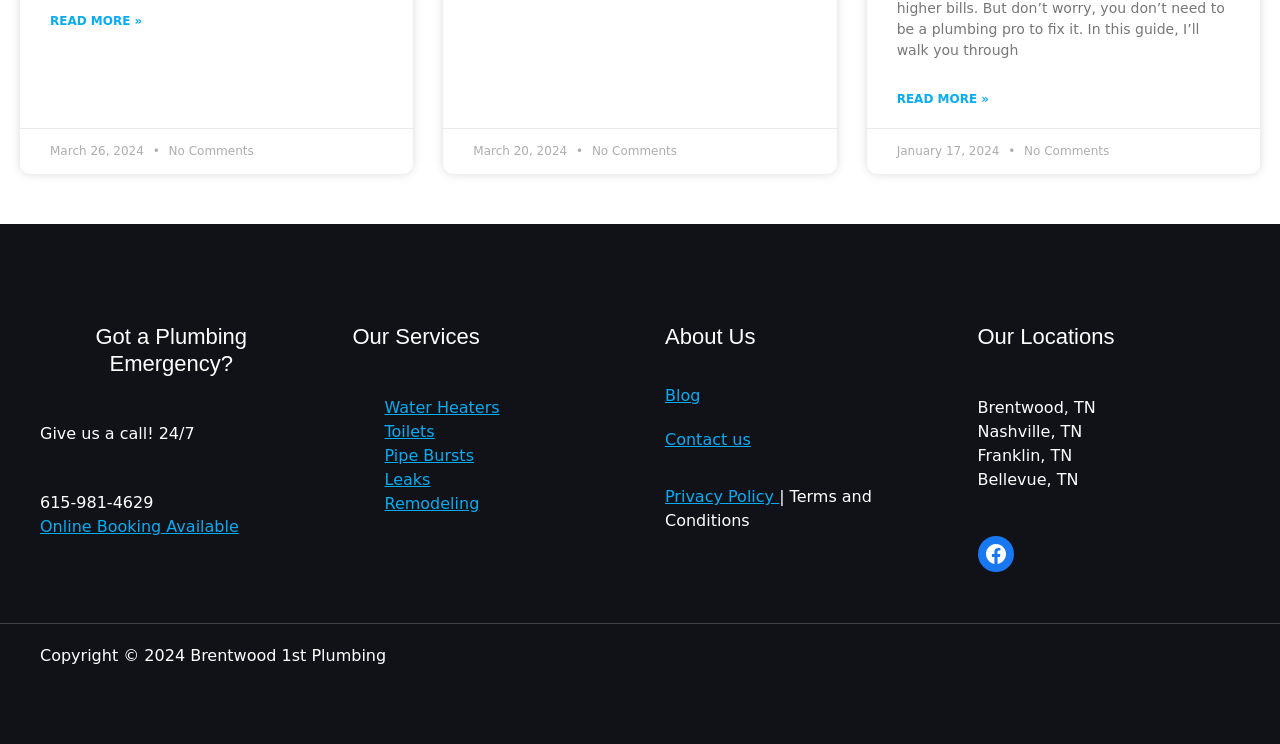How many links are there in the 'Our Services' section?
Look at the webpage screenshot and answer the question with a detailed explanation.

I counted the number of links inside the navigation element with the description 'Menu' inside the complementary element with the description 'Footer Widget 2'. There are five links with descriptions 'Water Heaters', 'Toilets', 'Pipe Bursts', 'Leaks', and 'Remodeling'.